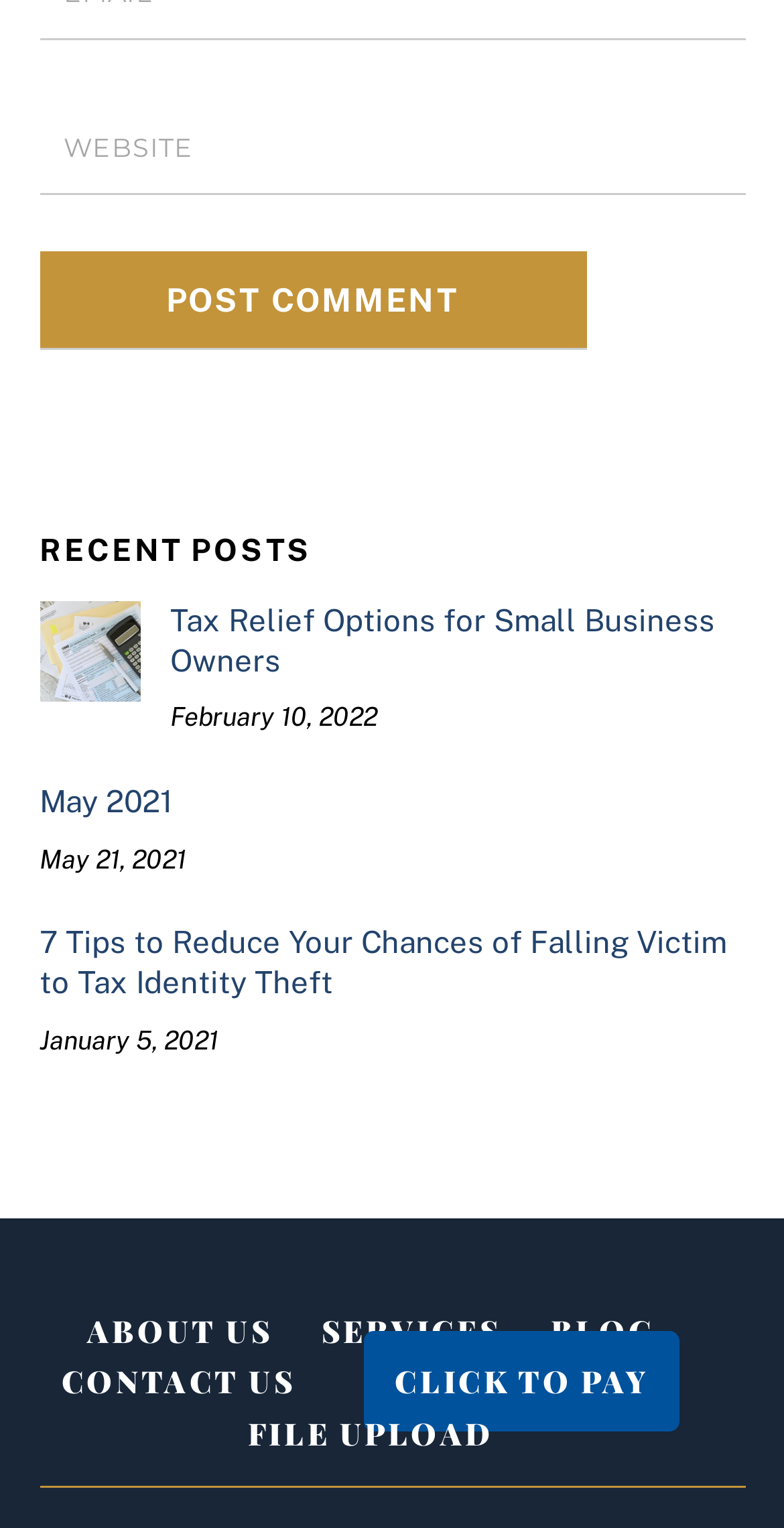Please locate the bounding box coordinates of the element's region that needs to be clicked to follow the instruction: "Enter website name". The bounding box coordinates should be provided as four float numbers between 0 and 1, i.e., [left, top, right, bottom].

[0.05, 0.068, 0.95, 0.127]